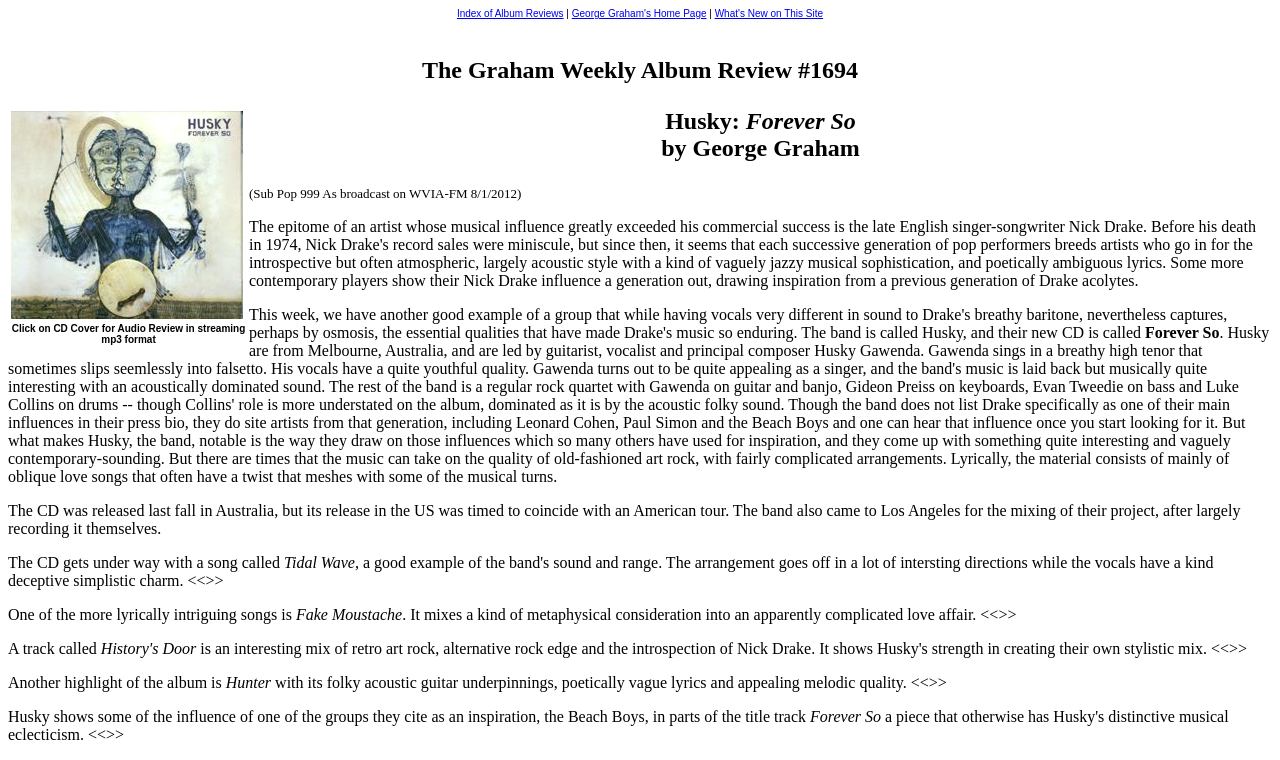Using the provided element description "What's New on This Site", determine the bounding box coordinates of the UI element.

[0.558, 0.011, 0.643, 0.025]